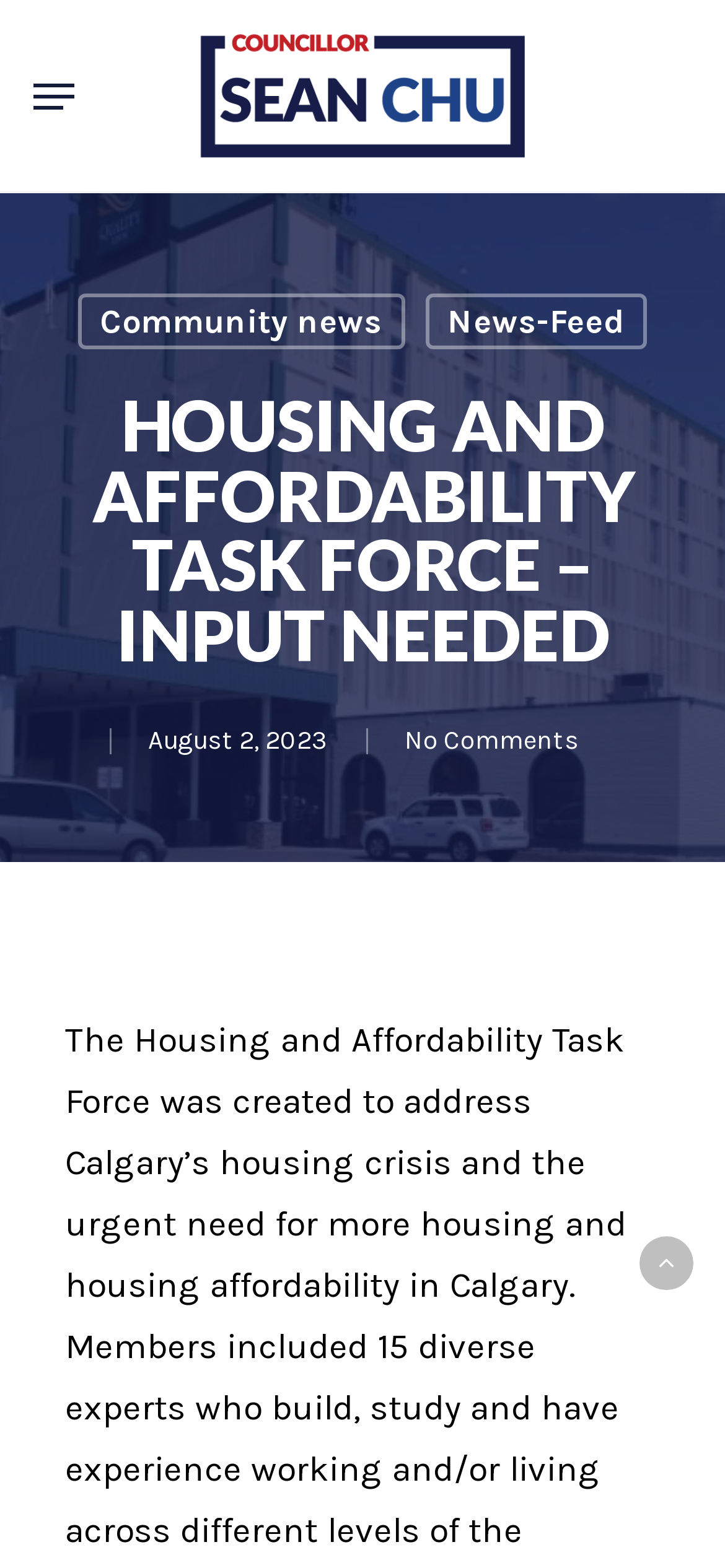Analyze and describe the webpage in a detailed narrative.

The webpage is about the Housing and Affordability Task Force, with a focus on input needed. At the top, there is a link to Sean Chu's profile, accompanied by an image of Sean Chu, taking up a significant portion of the top section. 

To the left of the top section, there is a navigation menu link, which is not expanded. Below the top section, there are two links: "Community news" and "News-Feed", placed side by side, with "Community news" on the left and "News-Feed" on the right. 

The main content of the webpage is headed by a large heading that reads "HOUSING AND AFFORDABILITY TASK FORCE – INPUT NEEDED", which spans almost the entire width of the page. Below the heading, there is a date "August 2, 2023" and a link "No Comments" to the right of the date. 

At the bottom right corner of the page, there is a link with two icons, possibly representing social media or sharing options.